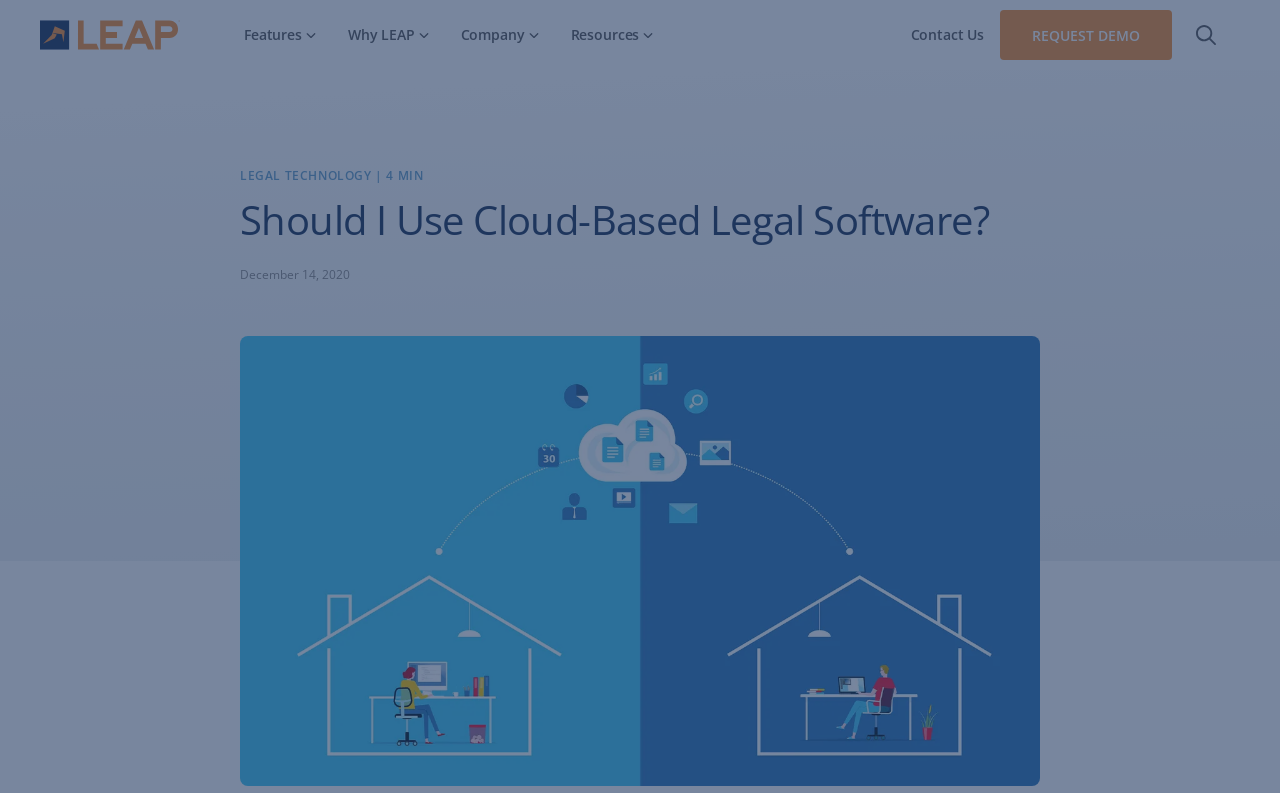What is the purpose of the button in the navigation section?
Please use the image to provide a one-word or short phrase answer.

Request a demo